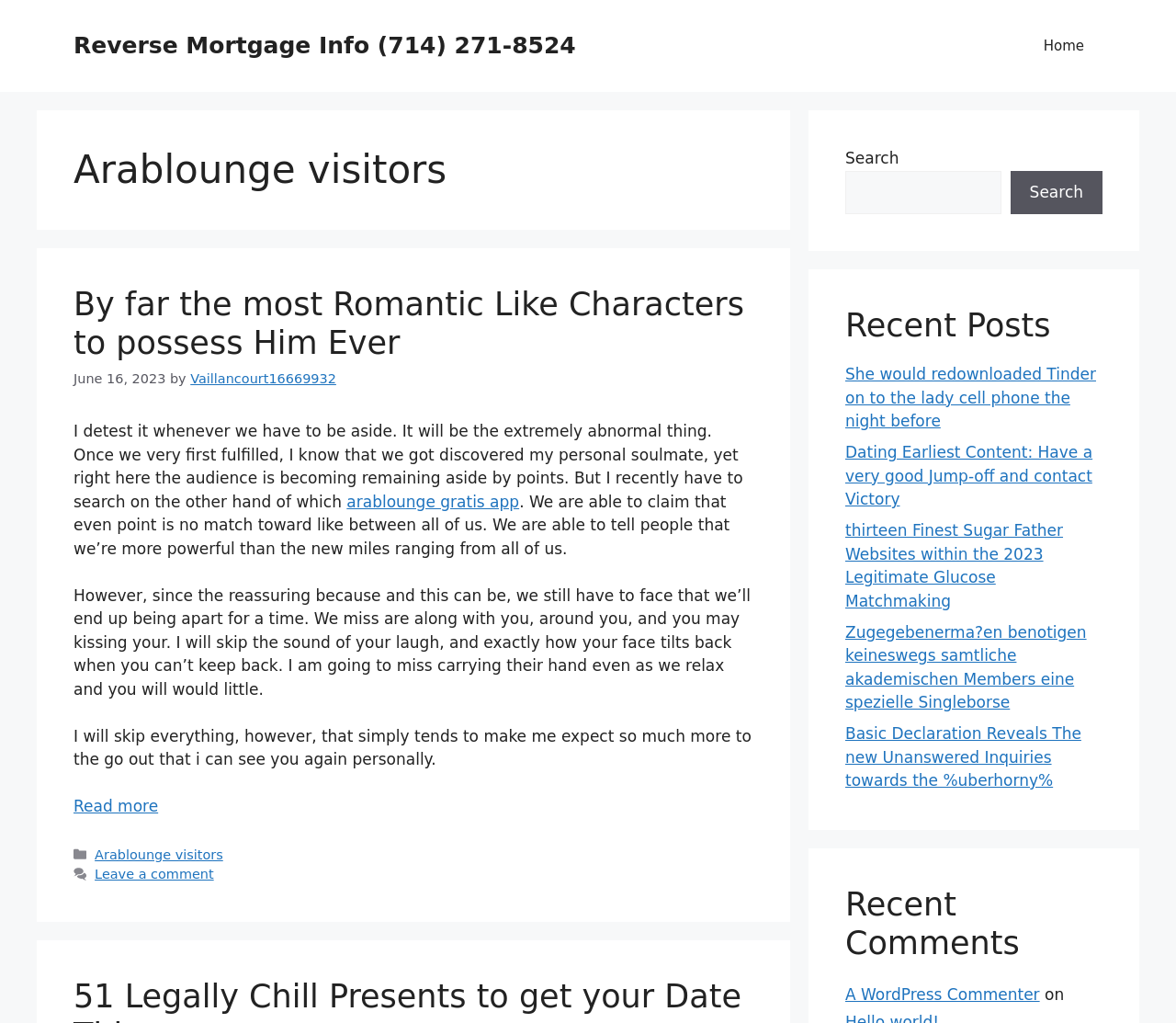Given the element description Search, specify the bounding box coordinates of the corresponding UI element in the format (top-left x, top-left y, bottom-right x, bottom-right y). All values must be between 0 and 1.

[0.859, 0.167, 0.938, 0.209]